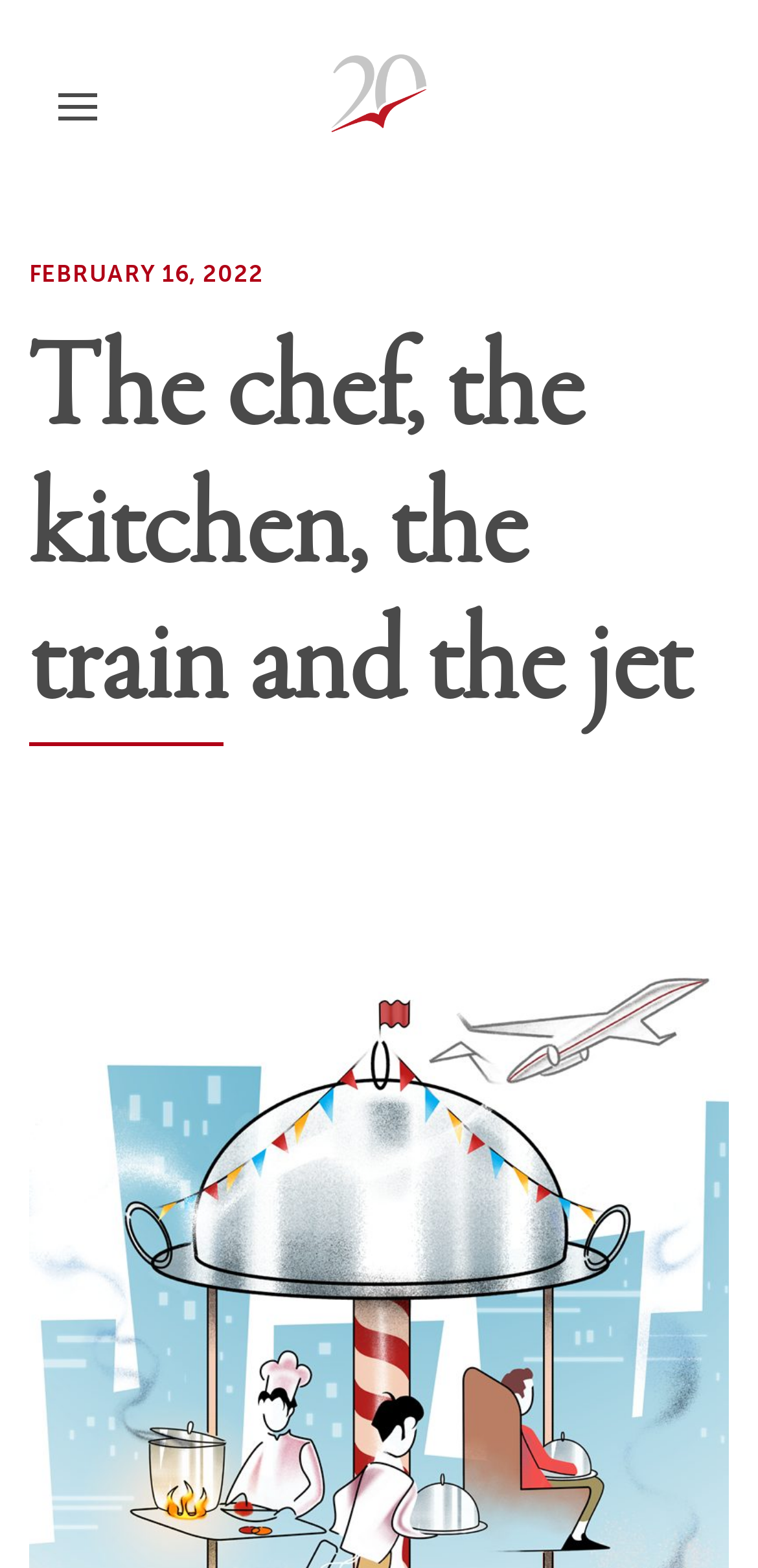Answer the question in a single word or phrase:
Is the first link element expanded?

False